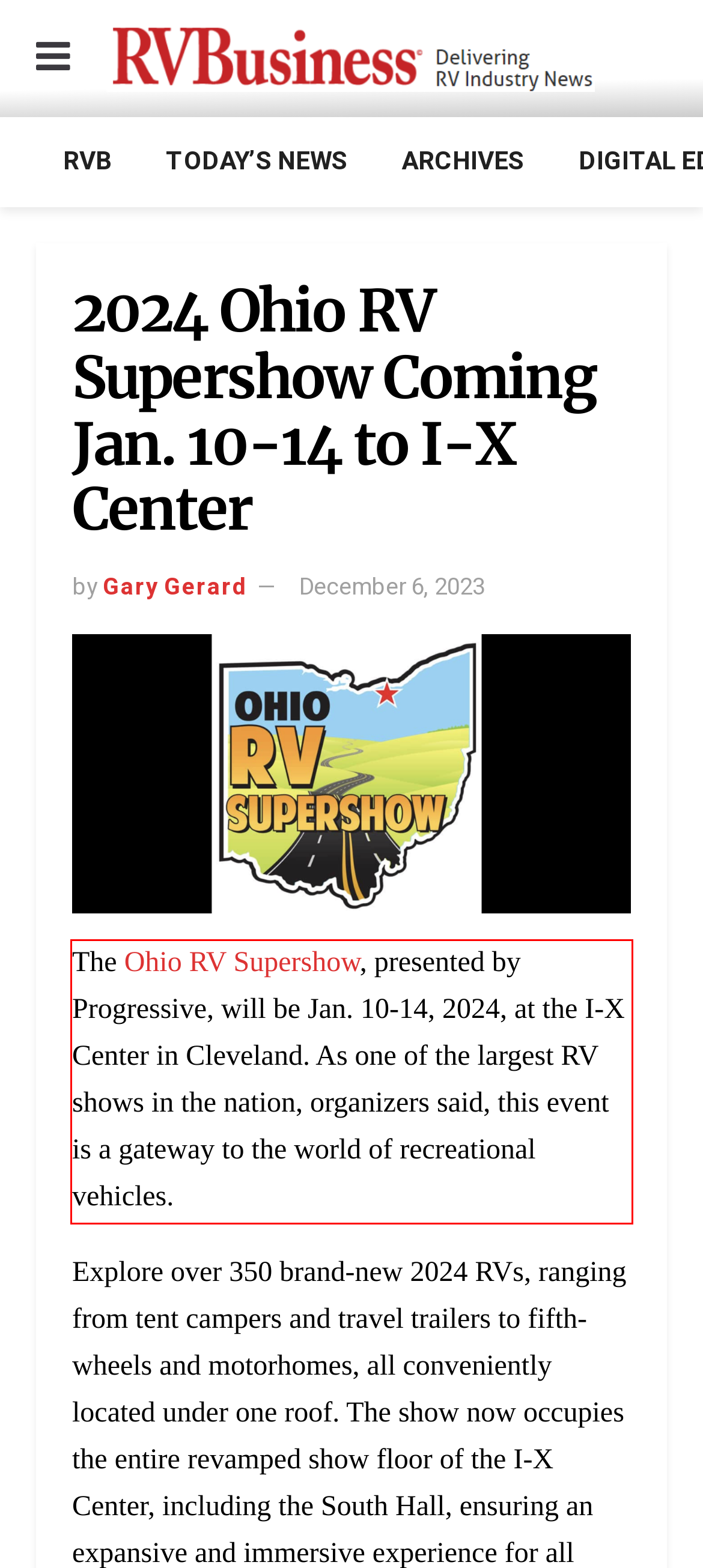Please analyze the screenshot of a webpage and extract the text content within the red bounding box using OCR.

The Ohio RV Supershow, presented by Progressive, will be Jan. 10-14, 2024, at the I-X Center in Cleveland. As one of the largest RV shows in the nation, organizers said, this event is a gateway to the world of recreational vehicles.